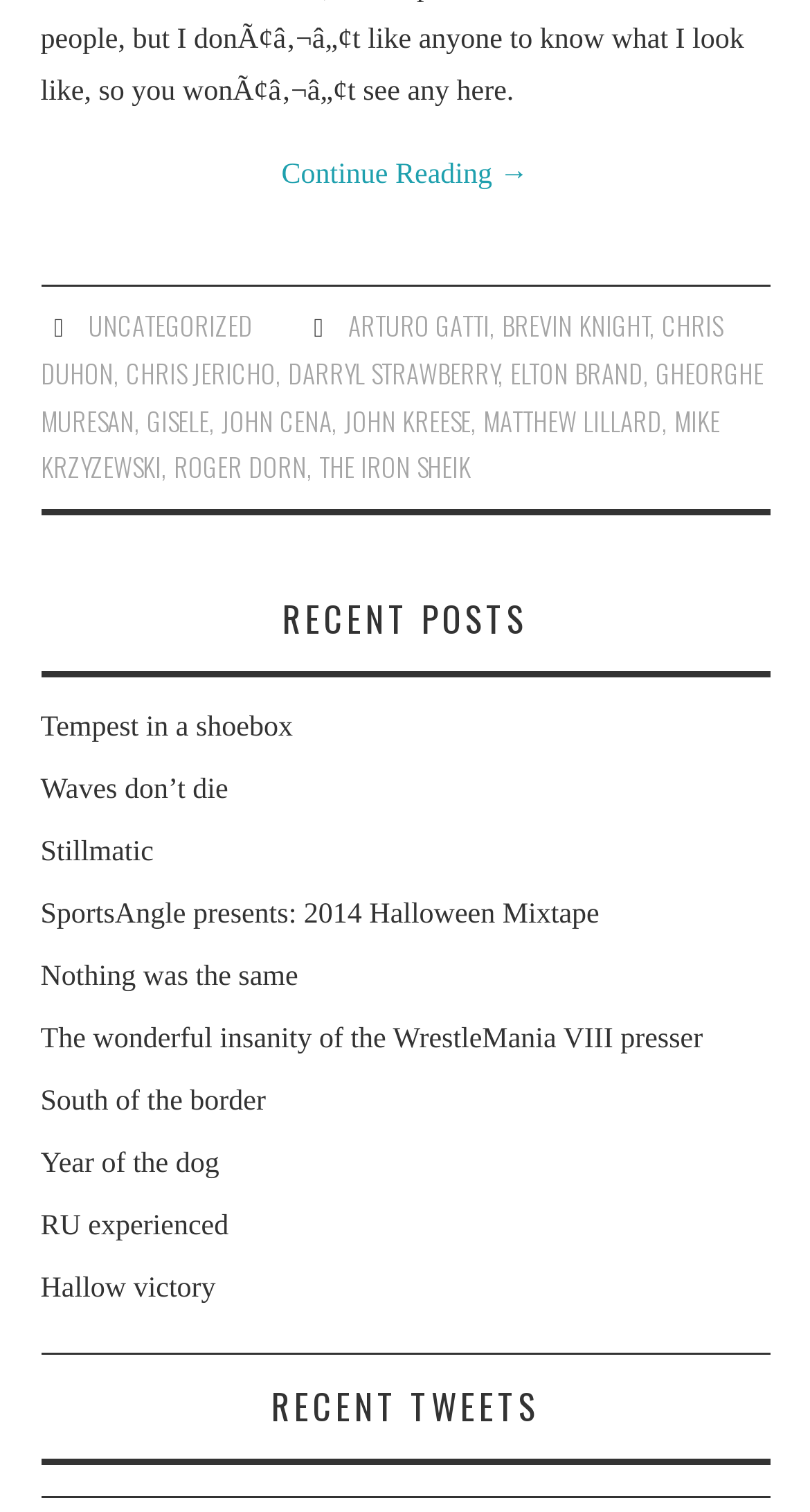Locate the bounding box coordinates of the clickable region to complete the following instruction: "Select an option from the 'Archiv' combobox."

None